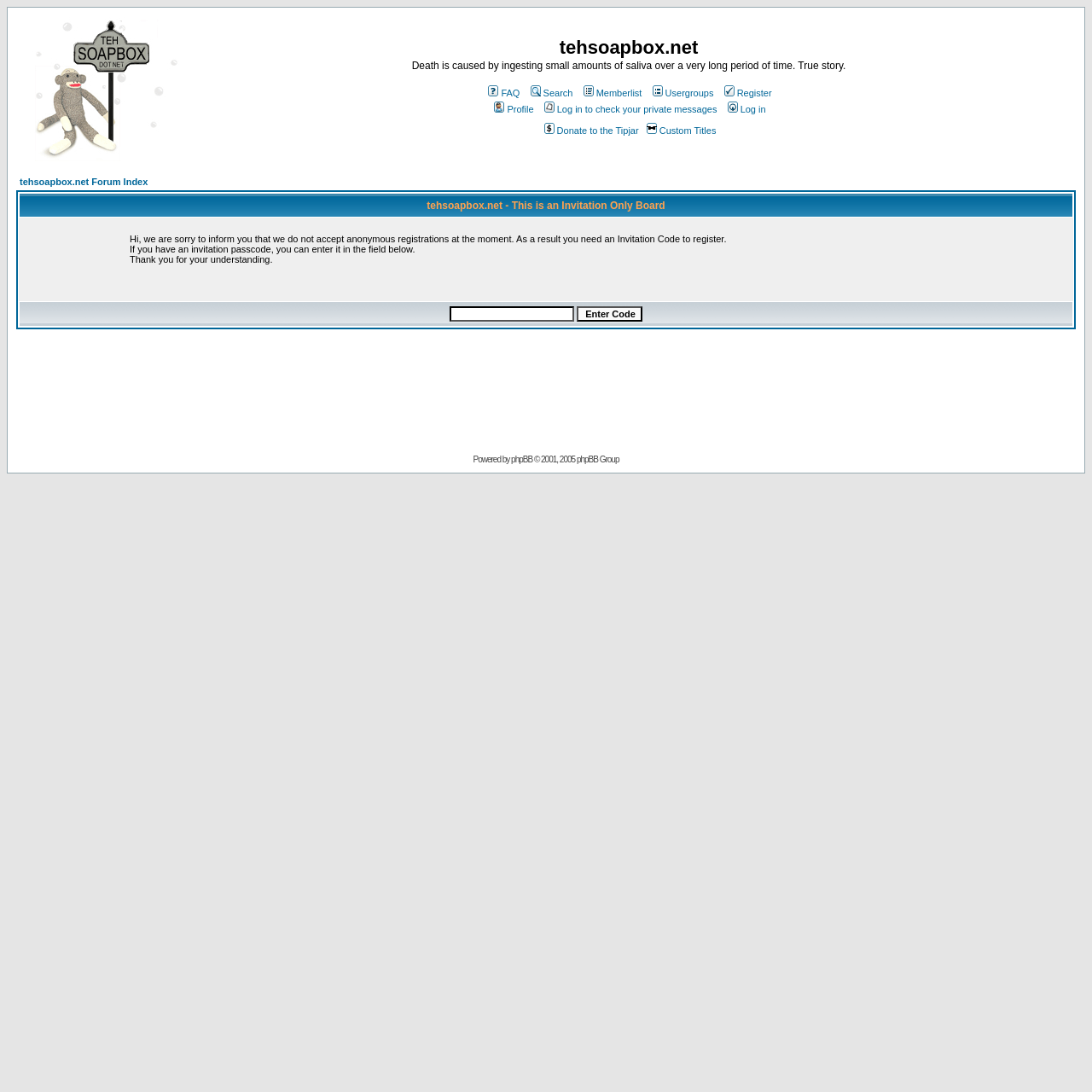Identify the bounding box coordinates of the clickable section necessary to follow the following instruction: "log in to check private messages". The coordinates should be presented as four float numbers from 0 to 1, i.e., [left, top, right, bottom].

[0.496, 0.095, 0.657, 0.104]